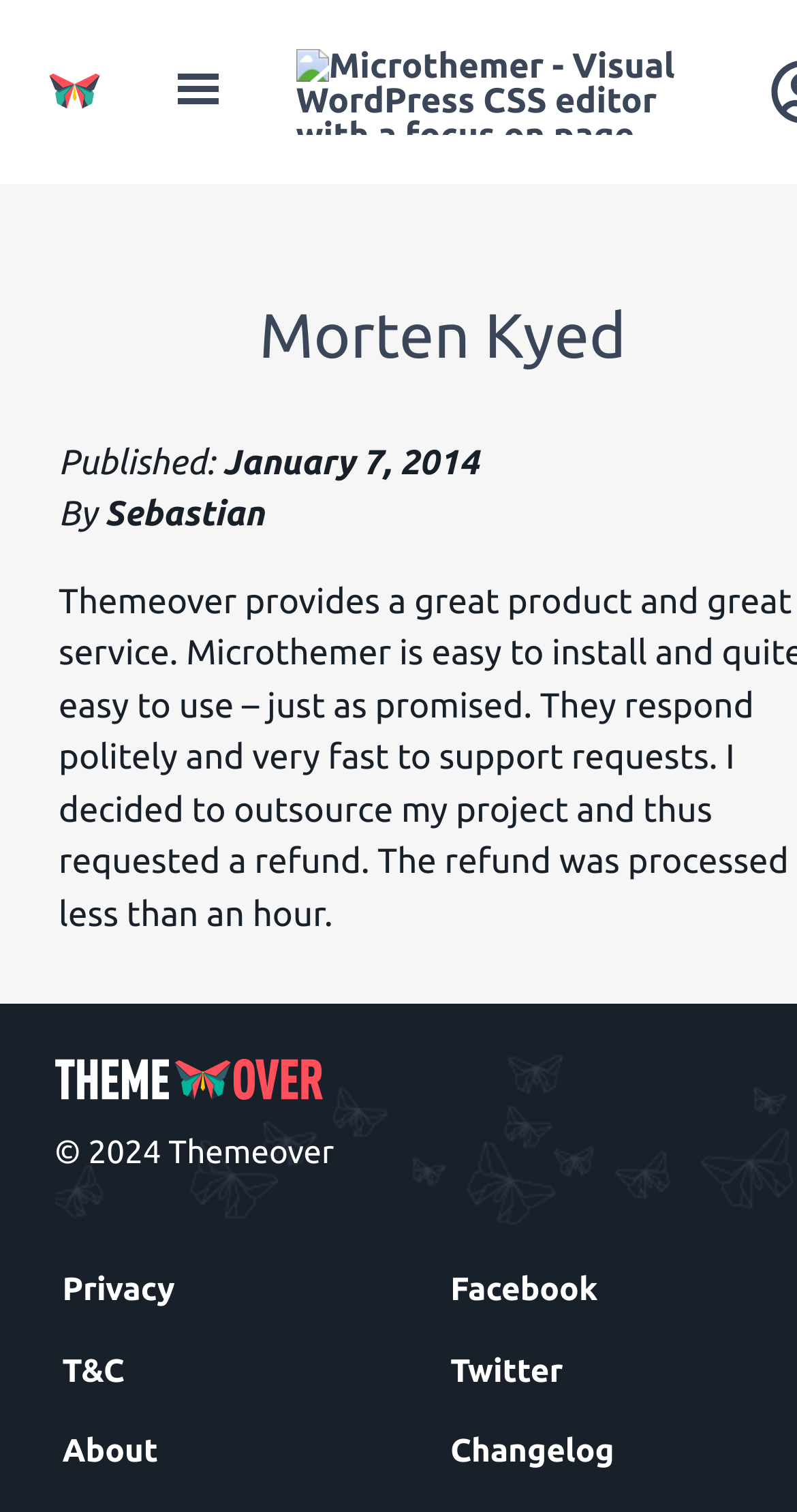Pinpoint the bounding box coordinates of the clickable area needed to execute the instruction: "read about the author". The coordinates should be specified as four float numbers between 0 and 1, i.e., [left, top, right, bottom].

[0.078, 0.946, 0.198, 0.971]